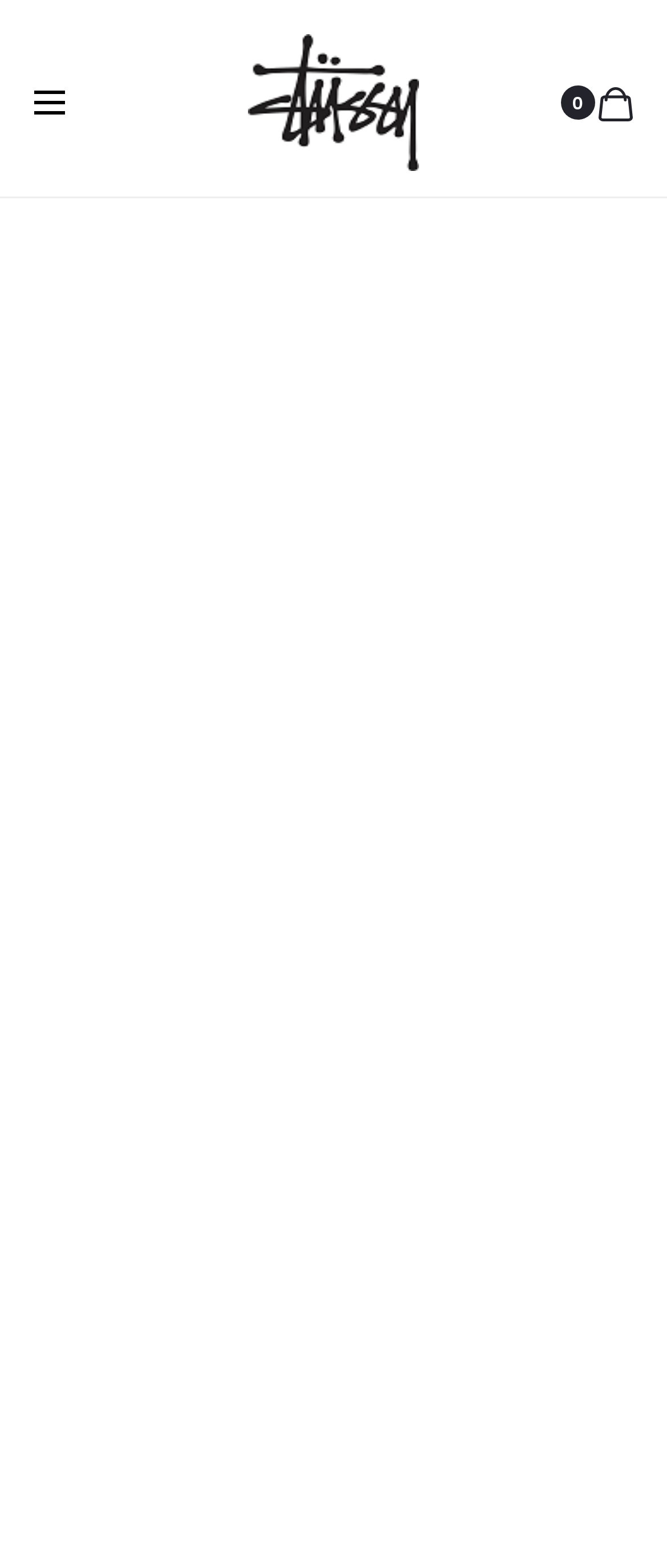What is the brand of the hoodie?
Using the details shown in the screenshot, provide a comprehensive answer to the question.

I determined the brand of the hoodie by looking at the image and text elements on the webpage. The image elements with IDs 371 and 373 have the OCR text 'Stussy', and the link element with ID 290 has the text 'Stussy Stussy'. This suggests that the brand of the hoodie is Stussy.